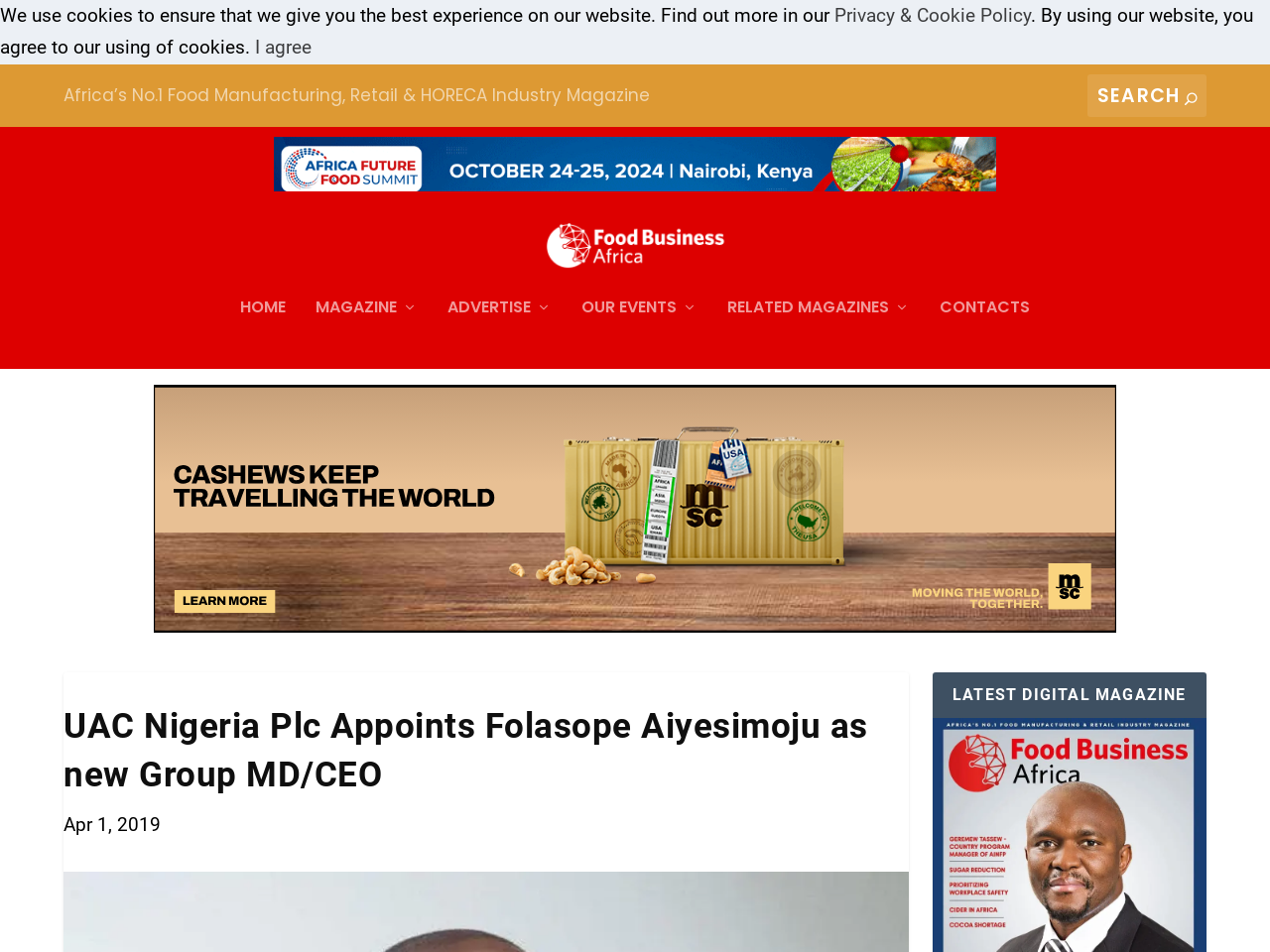Predict the bounding box coordinates of the UI element that matches this description: "Privacy & Cookie Policy". The coordinates should be in the format [left, top, right, bottom] with each value between 0 and 1.

[0.657, 0.004, 0.812, 0.028]